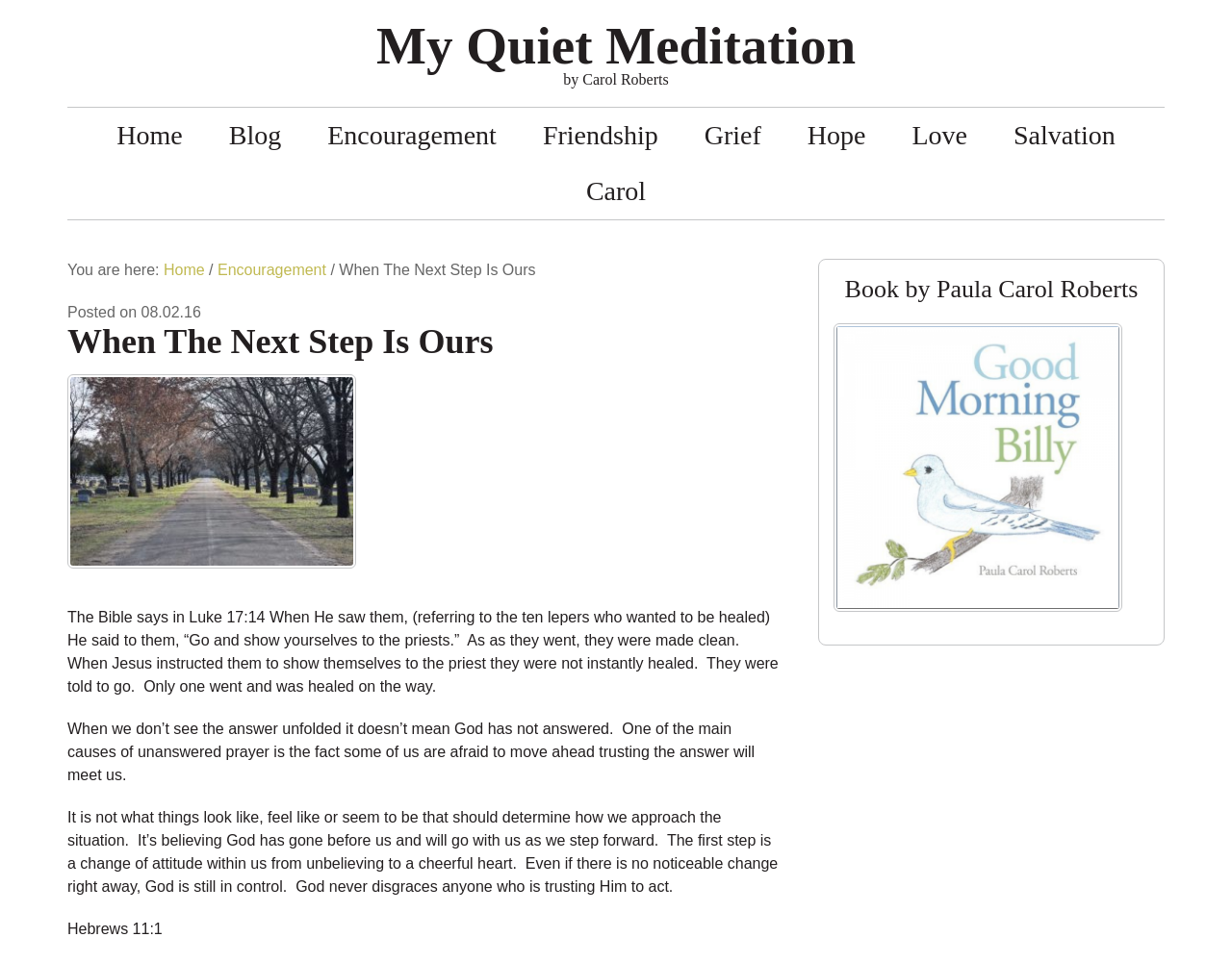Extract the bounding box coordinates for the UI element described as: "title="Good Morning Billy"".

[0.677, 0.634, 0.911, 0.651]